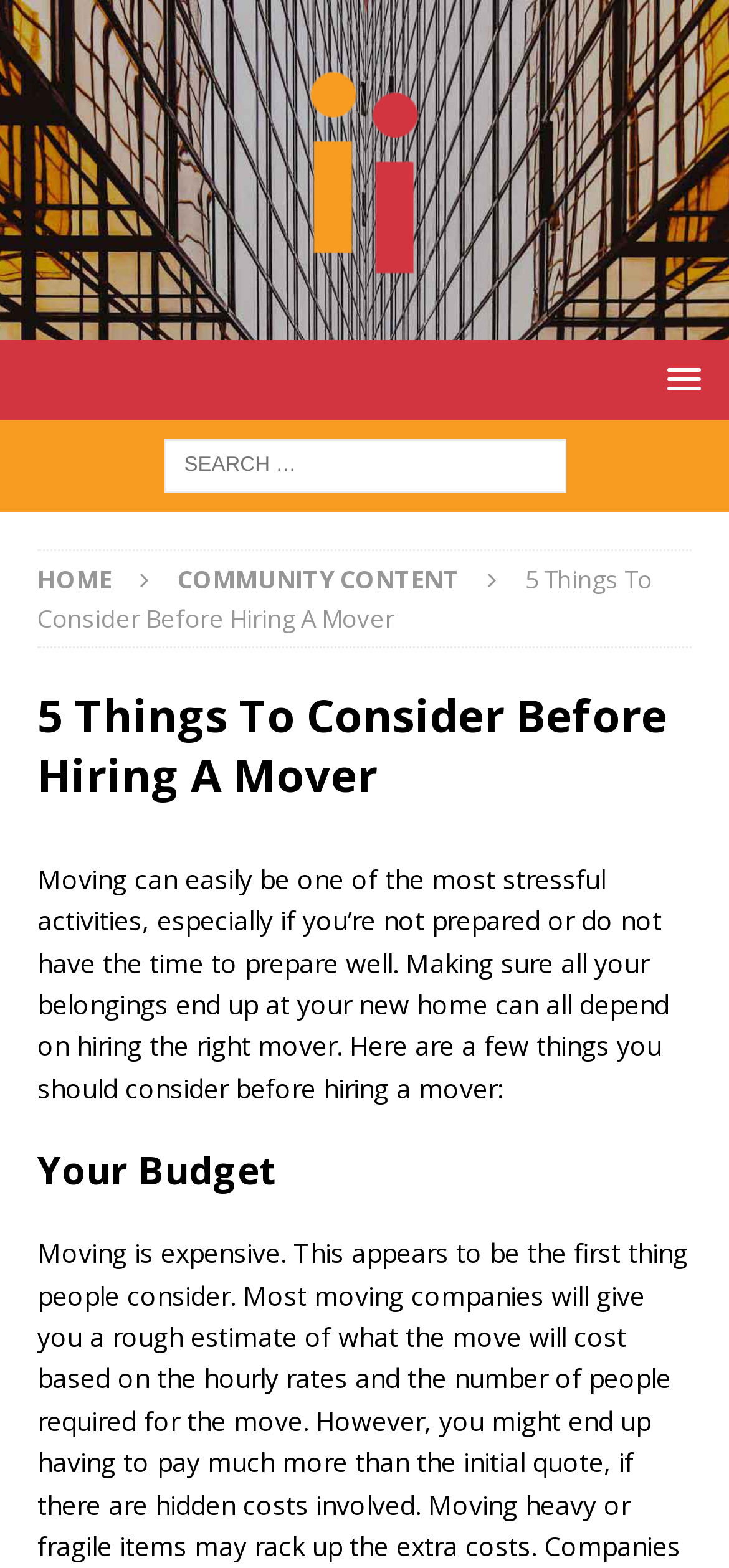Elaborate on the different components and information displayed on the webpage.

The webpage appears to be an article or blog post titled "5 Things To Consider Before Hiring A Mover". At the top left of the page, there is a logo image with a corresponding link. To the right of the logo, there is a menu link. Below the logo, there is a search bar with a search box labeled "Search for:".

The main content of the page is divided into sections. The first section is a heading that repeats the title of the page, "5 Things To Consider Before Hiring A Mover". Below this heading, there is a paragraph of text that discusses the importance of hiring the right mover when moving to a new home.

The next section is a subheading titled "Your Budget", which suggests that the article will provide guidance on considering budget when hiring a mover. There are also navigation links at the top of the page, including "HOME" and "COMMUNITY CONTENT", which allow users to navigate to other parts of the website.

Overall, the webpage appears to be a informative article or guide that provides advice on hiring a mover, with a clear structure and easy-to-navigate layout.